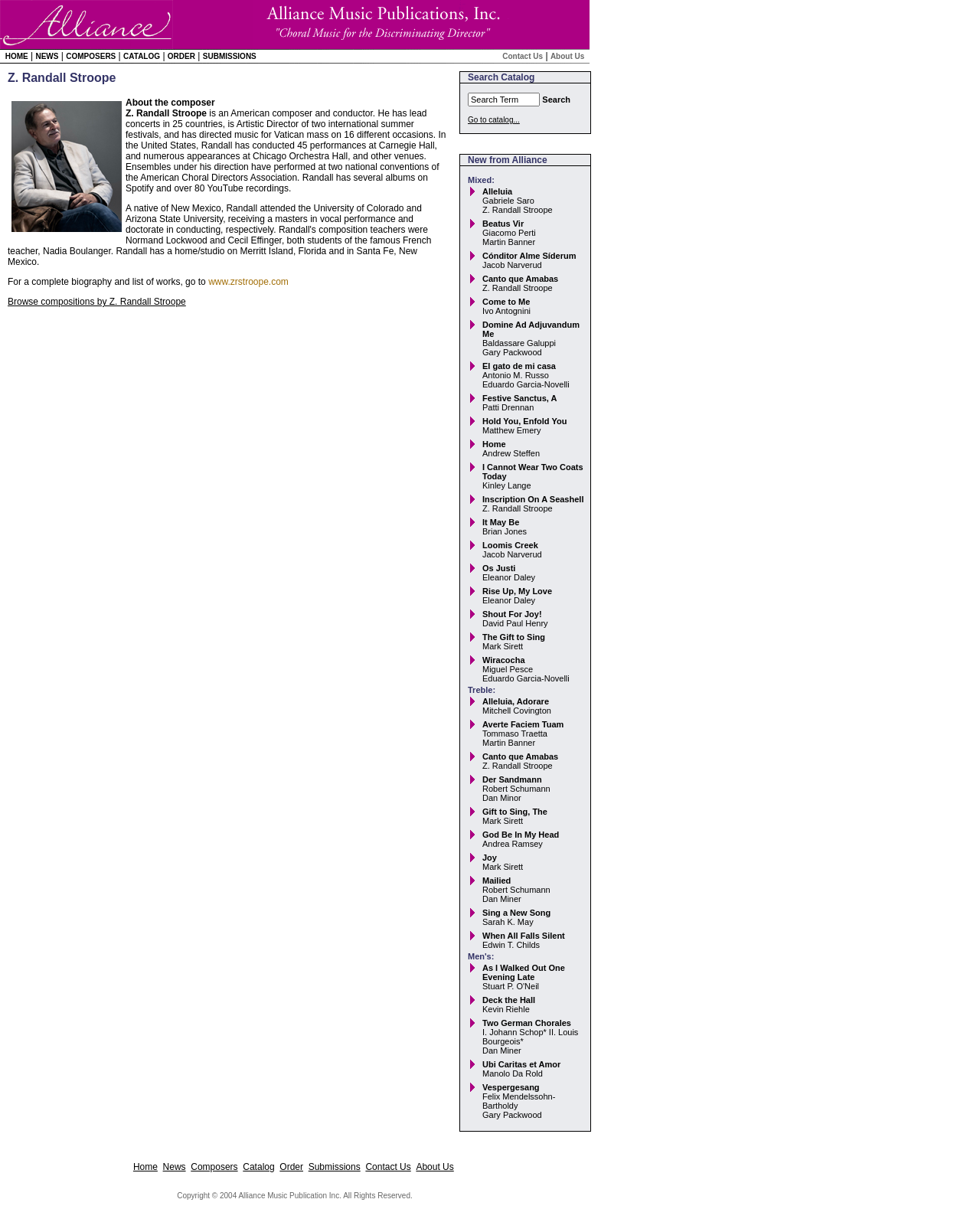What is the composer's name?
Could you please answer the question thoroughly and with as much detail as possible?

The composer's name is mentioned in the first paragraph of the webpage, which provides a brief biography of the composer.